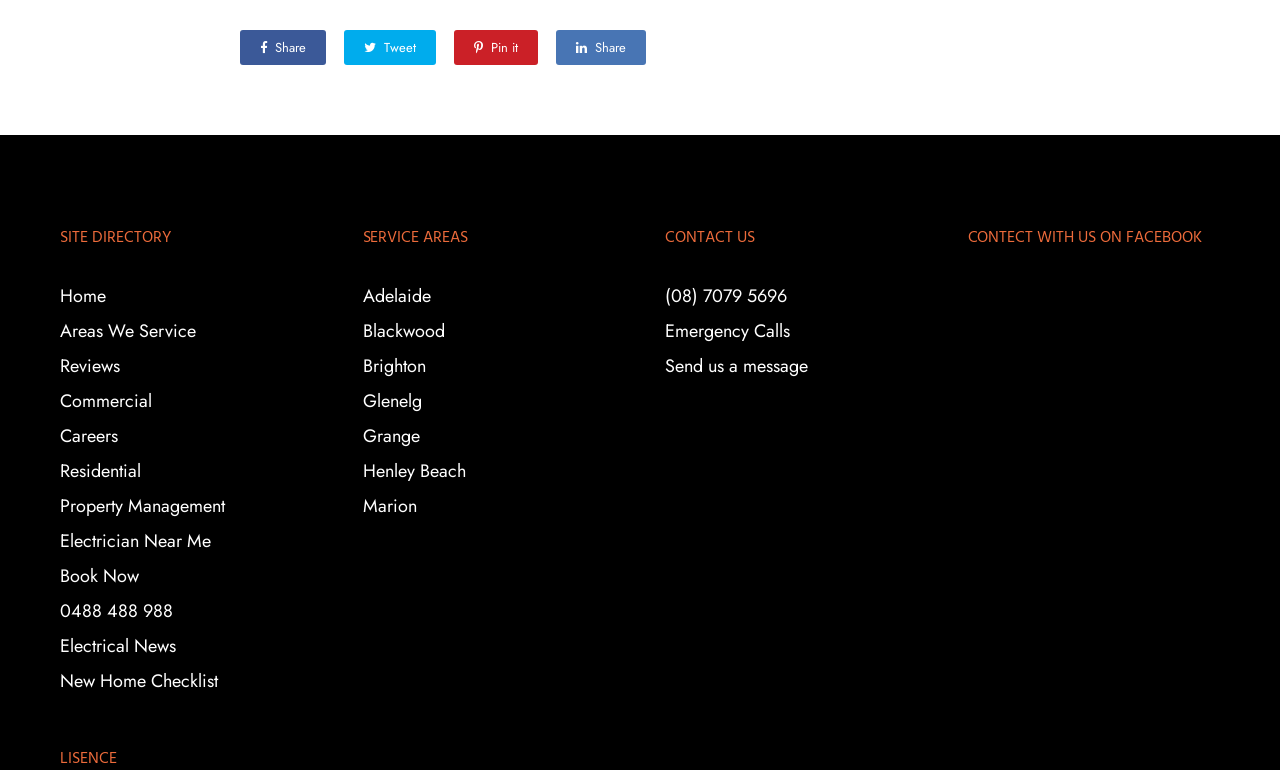Using the description "Tweet", locate and provide the bounding box of the UI element.

[0.269, 0.039, 0.341, 0.084]